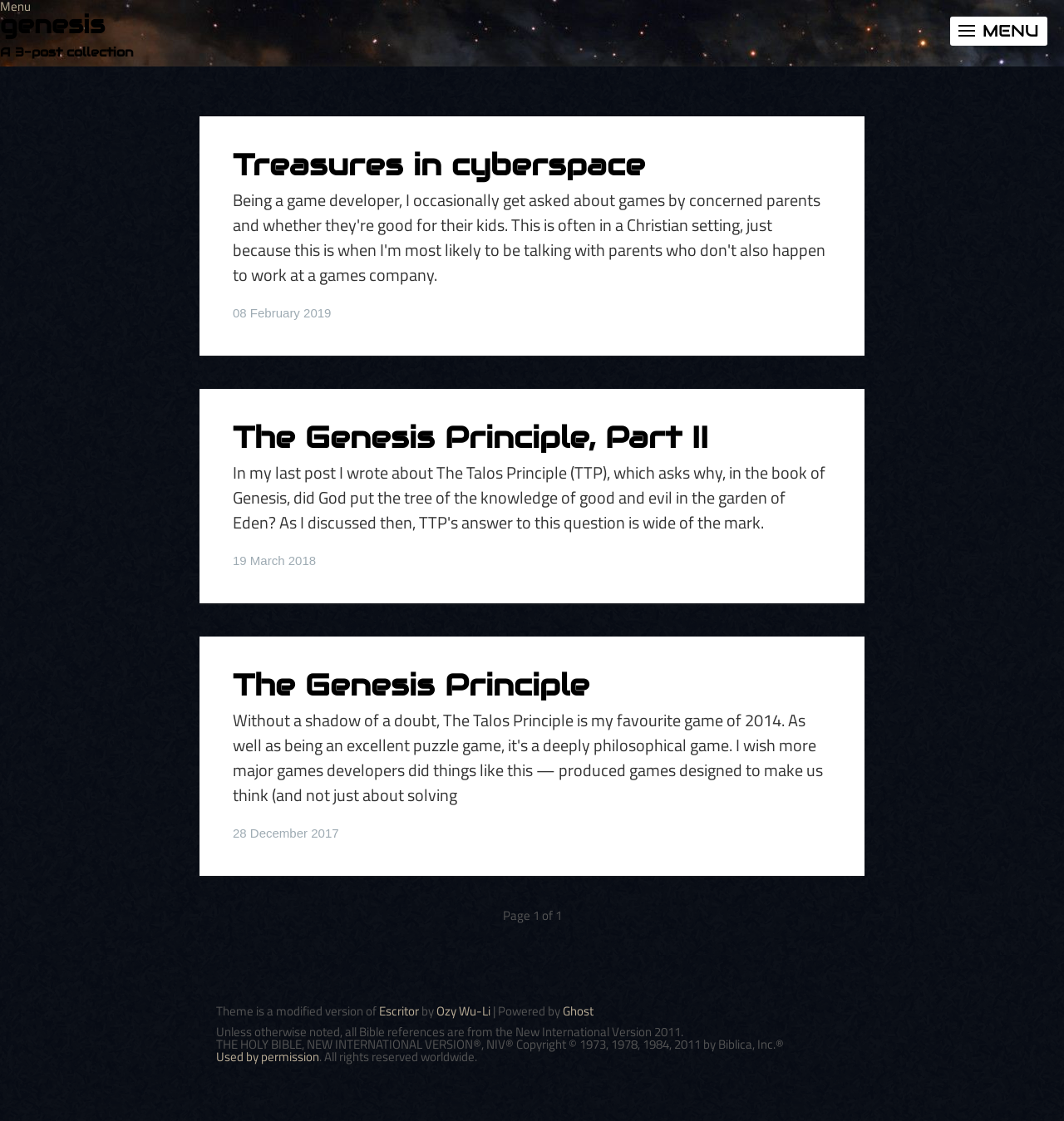Determine the bounding box coordinates for the clickable element required to fulfill the instruction: "Visit the website of the theme creator Ozy Wu-Li". Provide the coordinates as four float numbers between 0 and 1, i.e., [left, top, right, bottom].

[0.41, 0.893, 0.461, 0.91]